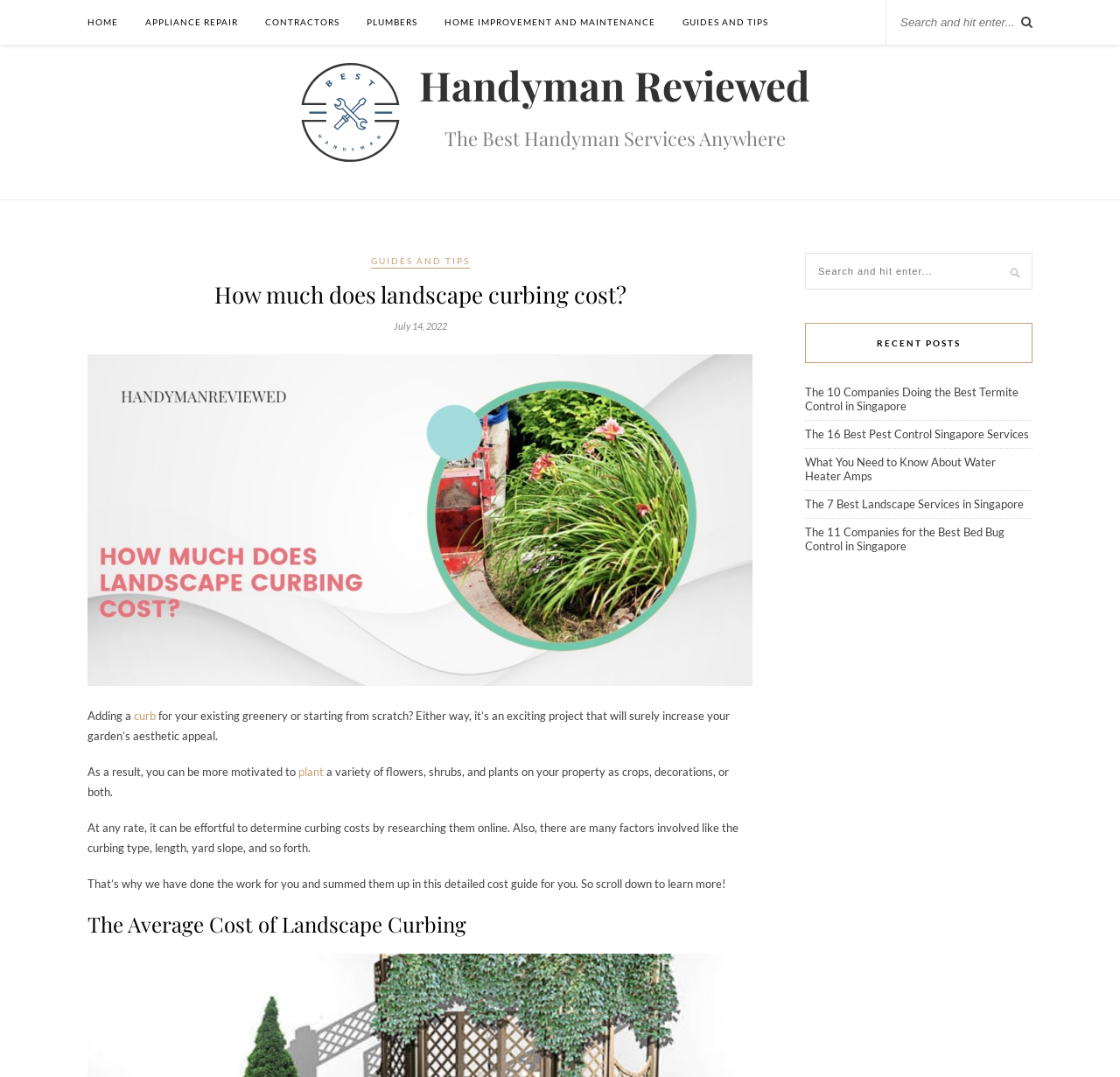For the following element description, predict the bounding box coordinates in the format (top-left x, top-left y, bottom-right x, bottom-right y). All values should be floating point numbers between 0 and 1. Description: Guides and Tips

[0.609, 0.0, 0.686, 0.041]